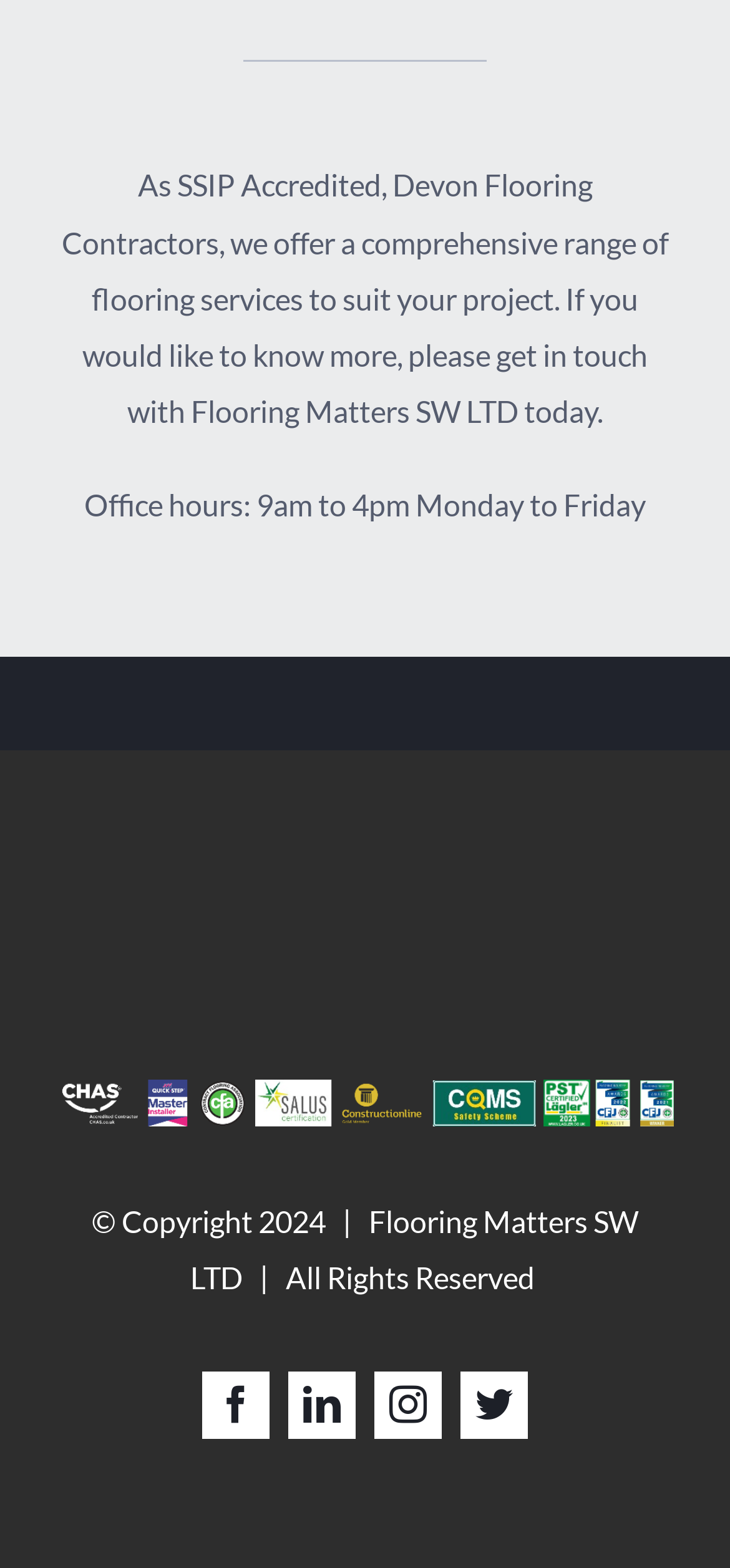Based on the image, please respond to the question with as much detail as possible:
What are the office hours?

The office hours are mentioned in the second StaticText element, which says 'Office hours: 9am to 4pm Monday to Friday'.